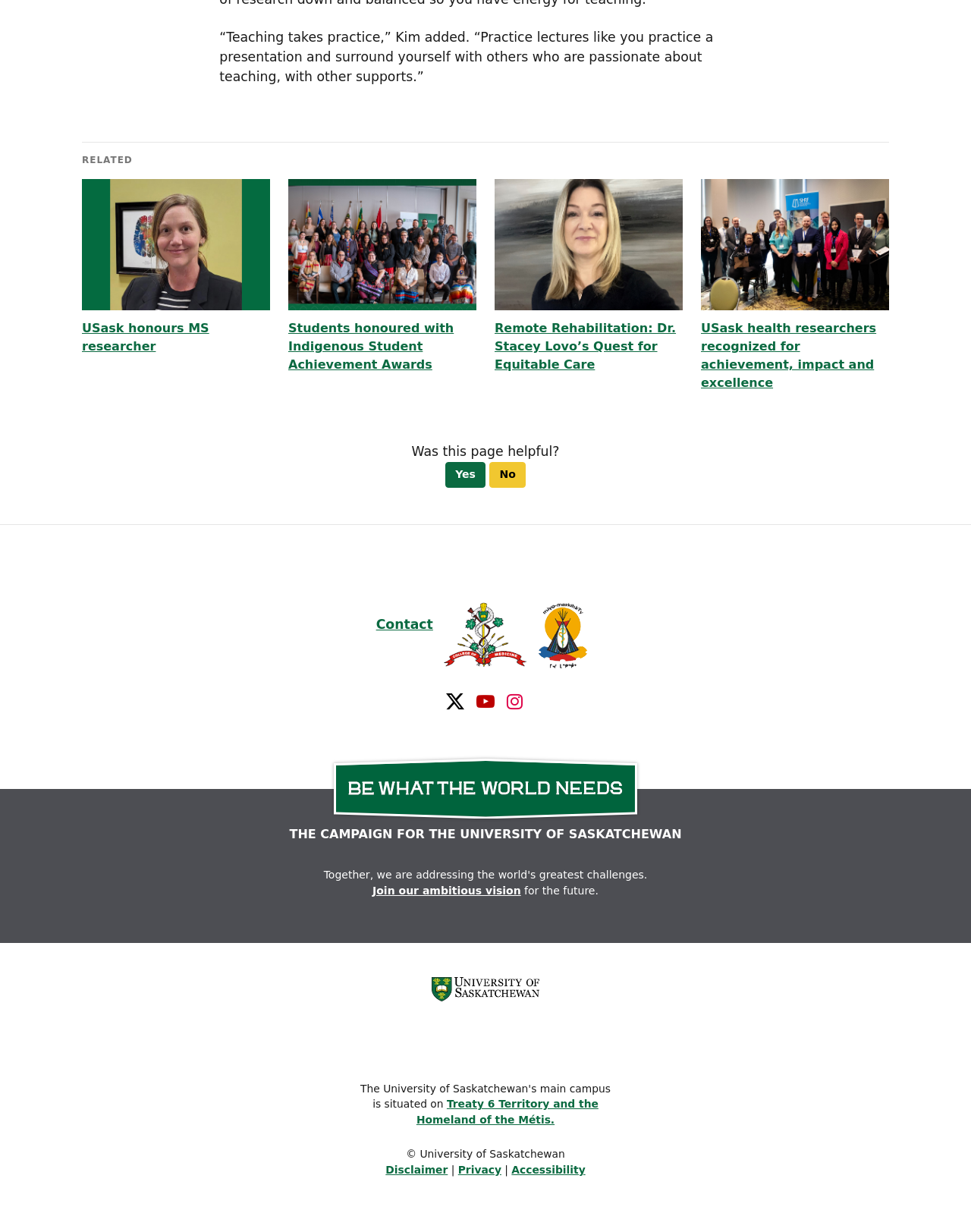What is the name of the campaign mentioned on the page?
Please provide a detailed and thorough answer to the question.

The answer can be found by looking at the StaticText element [203] which contains the text 'THE CAMPAIGN FOR THE UNIVERSITY OF SASKATCHEWAN'.